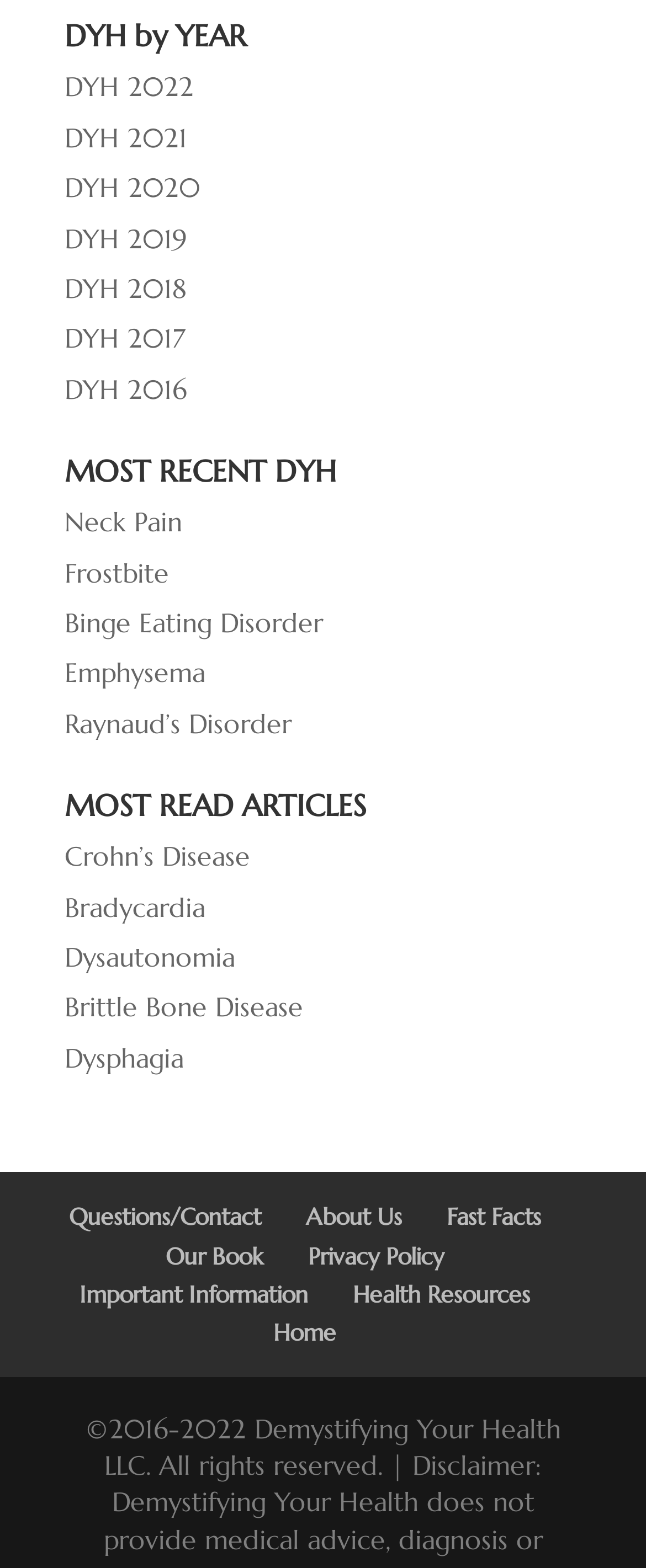Could you provide the bounding box coordinates for the portion of the screen to click to complete this instruction: "Read about Neck Pain"?

[0.1, 0.322, 0.282, 0.343]